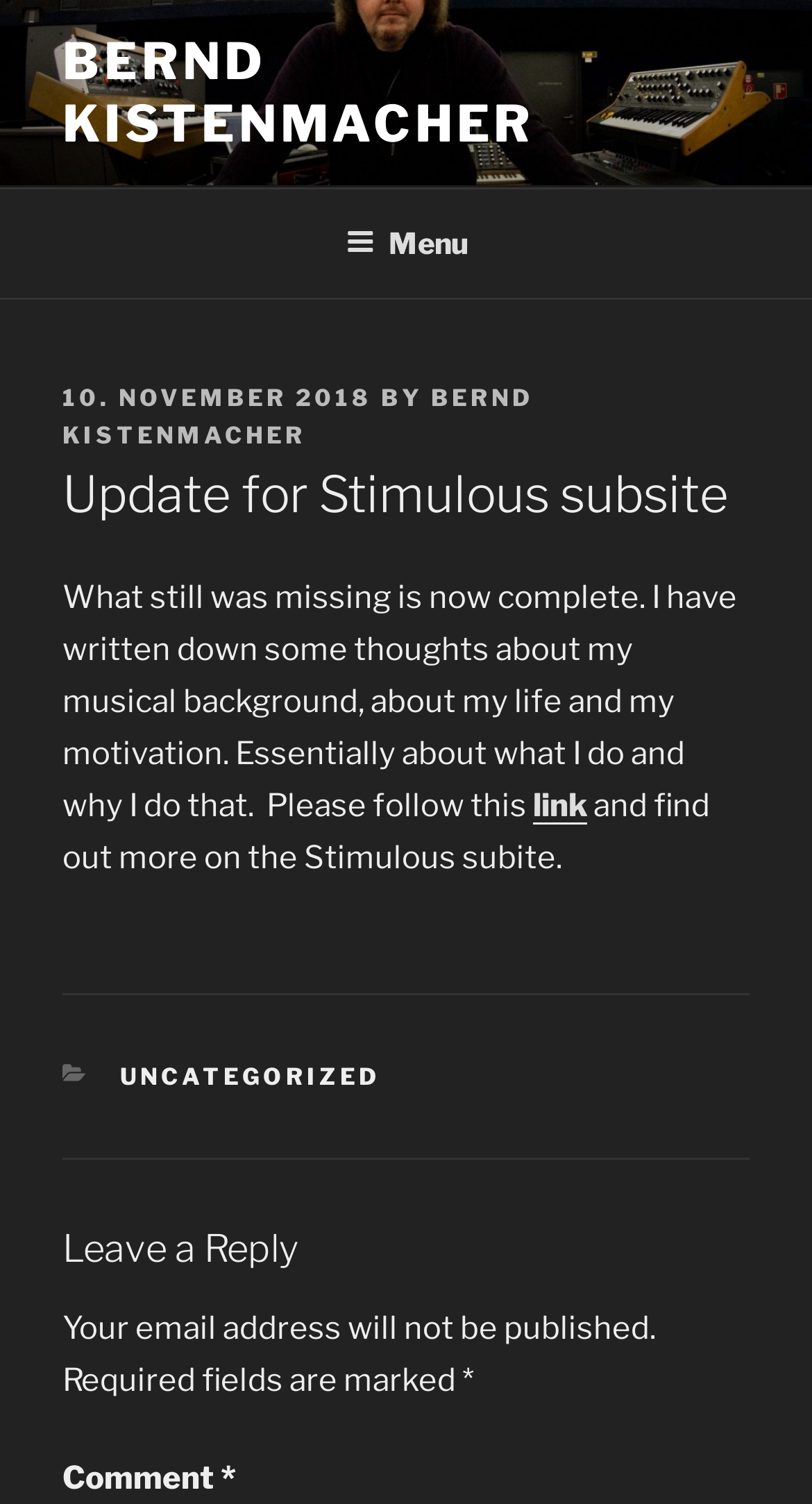Predict the bounding box coordinates of the UI element that matches this description: "Bernd Kistenmacher". The coordinates should be in the format [left, top, right, bottom] with each value between 0 and 1.

[0.077, 0.254, 0.656, 0.299]